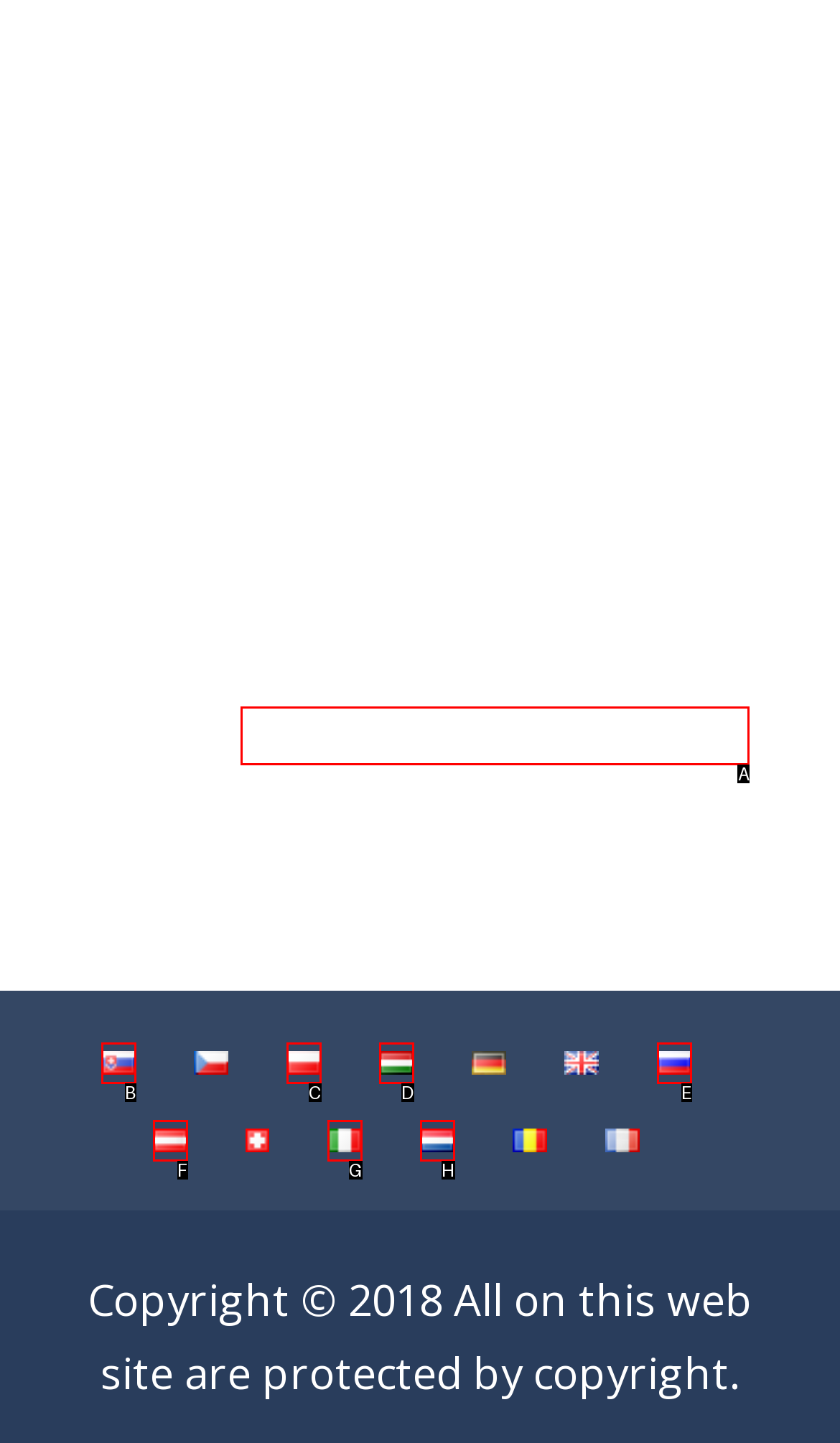Find the option you need to click to complete the following instruction: visit www.zdrava-dieta.info
Answer with the corresponding letter from the choices given directly.

A